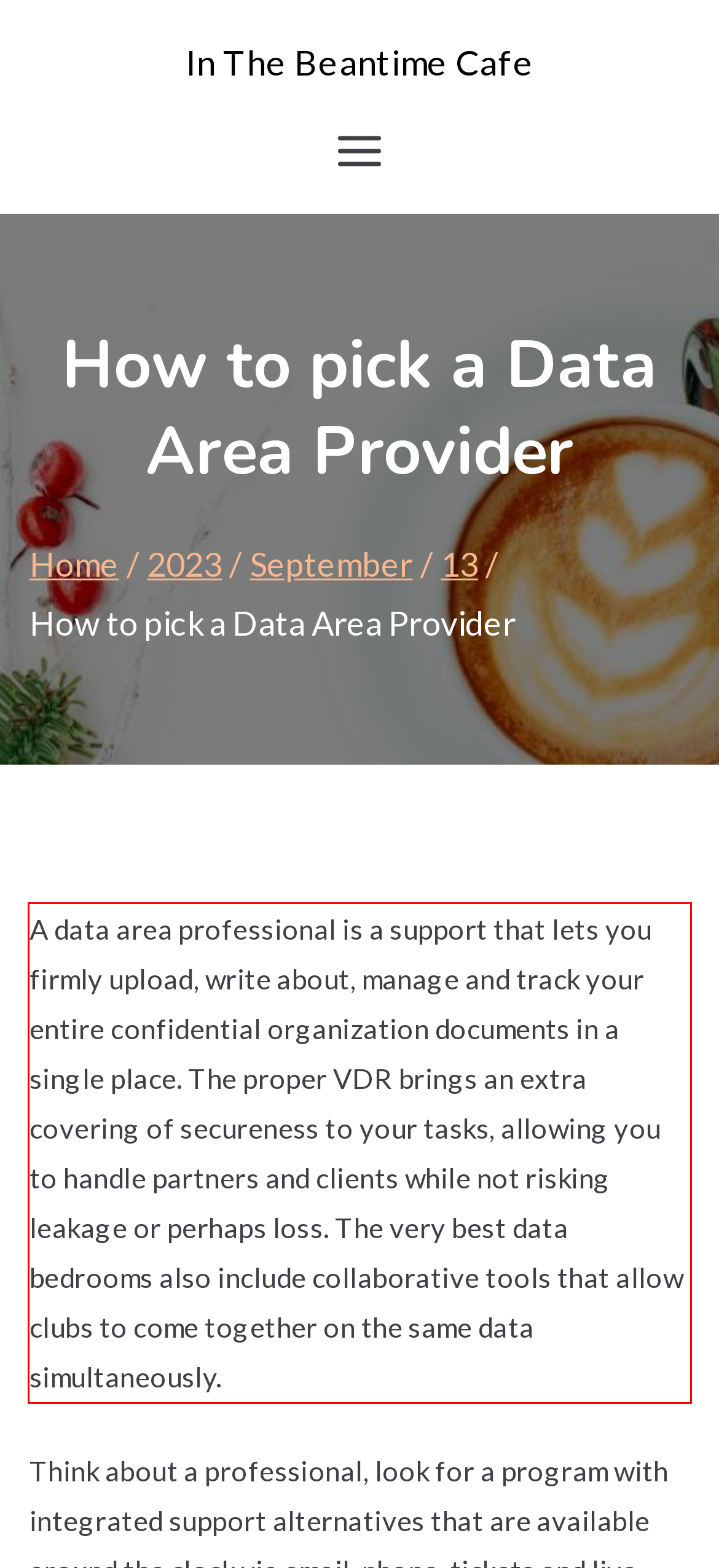You are provided with a screenshot of a webpage that includes a red bounding box. Extract and generate the text content found within the red bounding box.

A data area professional is a support that lets you firmly upload, write about, manage and track your entire confidential organization documents in a single place. The proper VDR brings an extra covering of secureness to your tasks, allowing you to handle partners and clients while not risking leakage or perhaps loss. The very best data bedrooms also include collaborative tools that allow clubs to come together on the same data simultaneously.